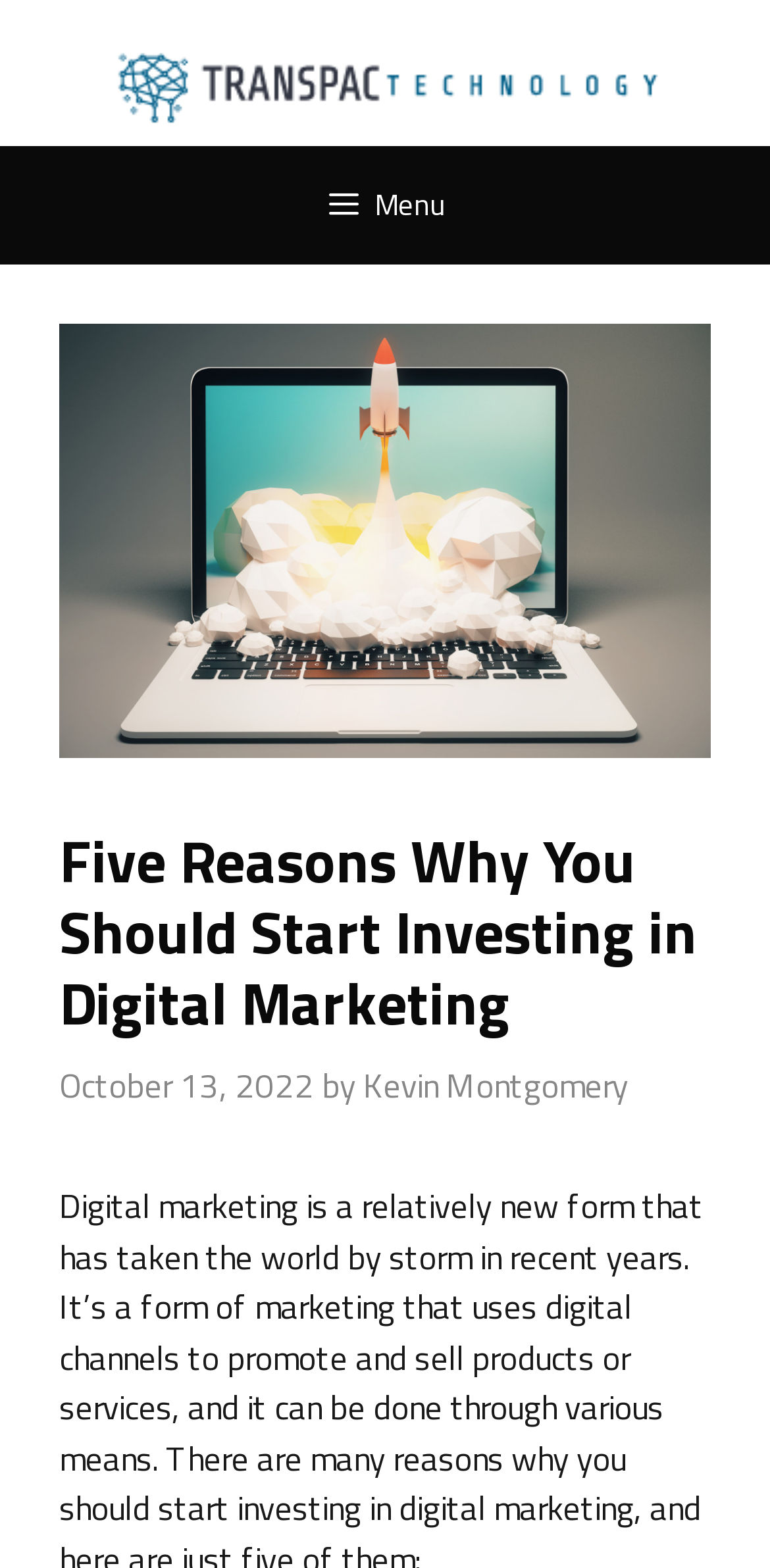Look at the image and answer the question in detail:
What is the main topic of the article?

The main topic of the article can be inferred from the main heading, which says 'Five Reasons Why You Should Start Investing in Digital Marketing', indicating that the article is about digital marketing.